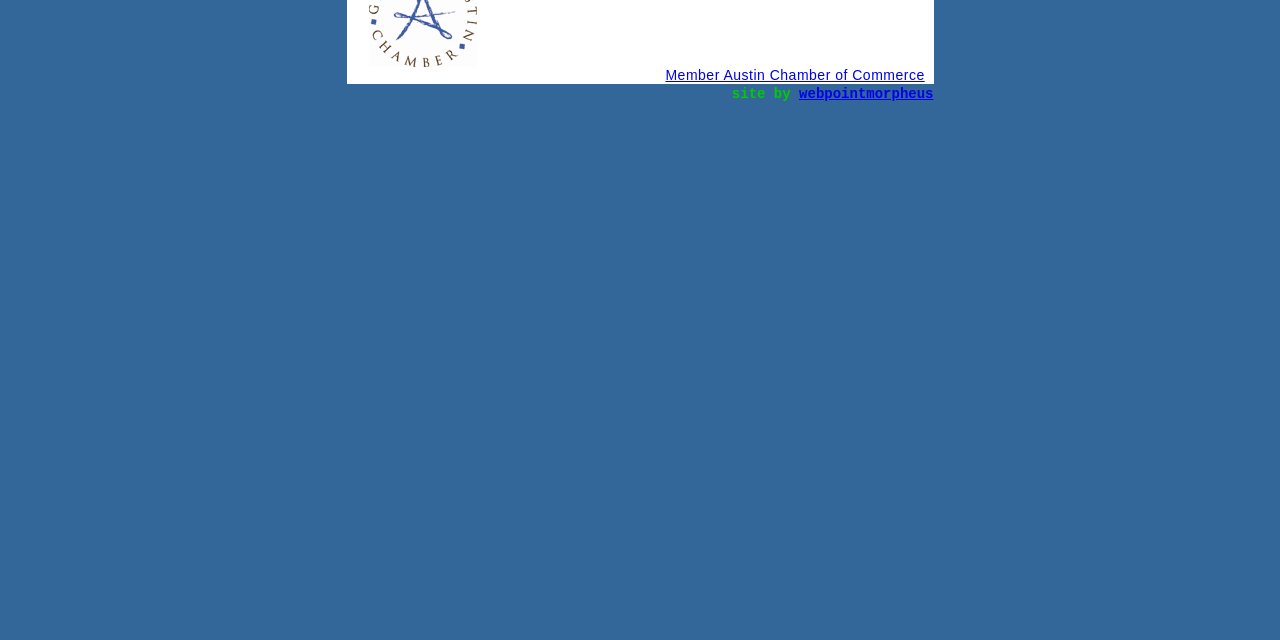Determine the bounding box for the UI element that matches this description: "webpointmorpheus".

[0.624, 0.134, 0.729, 0.159]